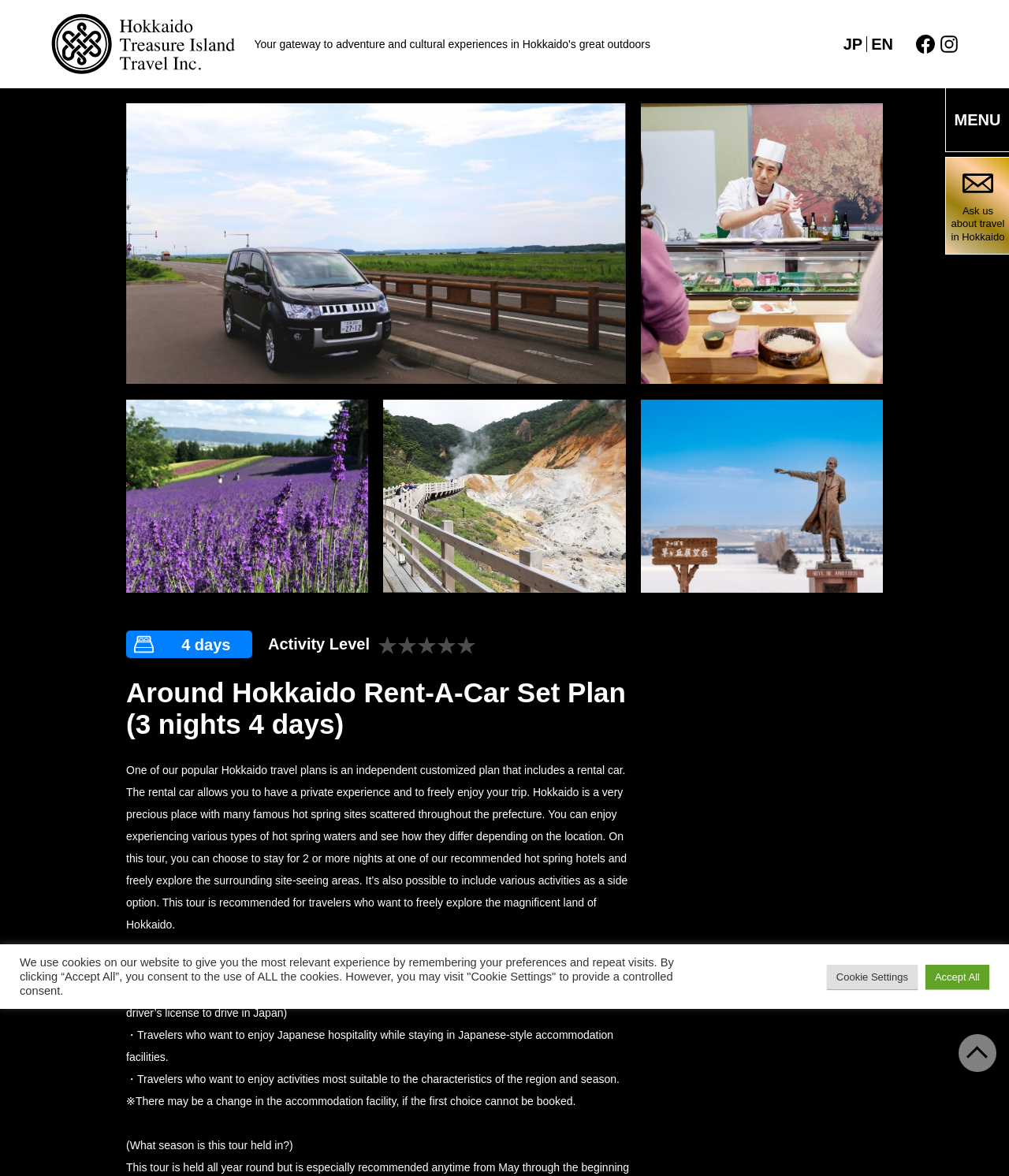Locate the bounding box coordinates of the item that should be clicked to fulfill the instruction: "Ask about travel in Hokkaido".

[0.938, 0.134, 1.0, 0.216]